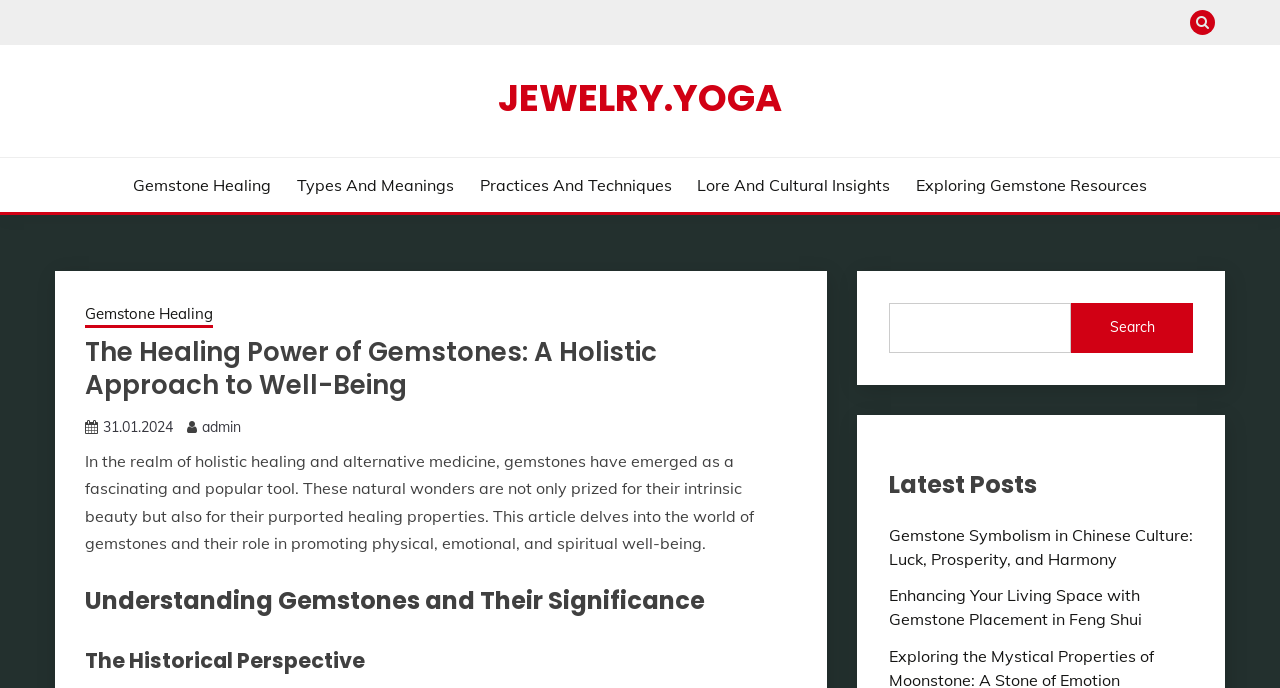What is the purpose of the search box?
Kindly offer a detailed explanation using the data available in the image.

The search box can be identified by the bounding box coordinates [0.694, 0.44, 0.932, 0.513] and contains a searchbox and a button labeled 'Search', indicating that it is used to search the website.